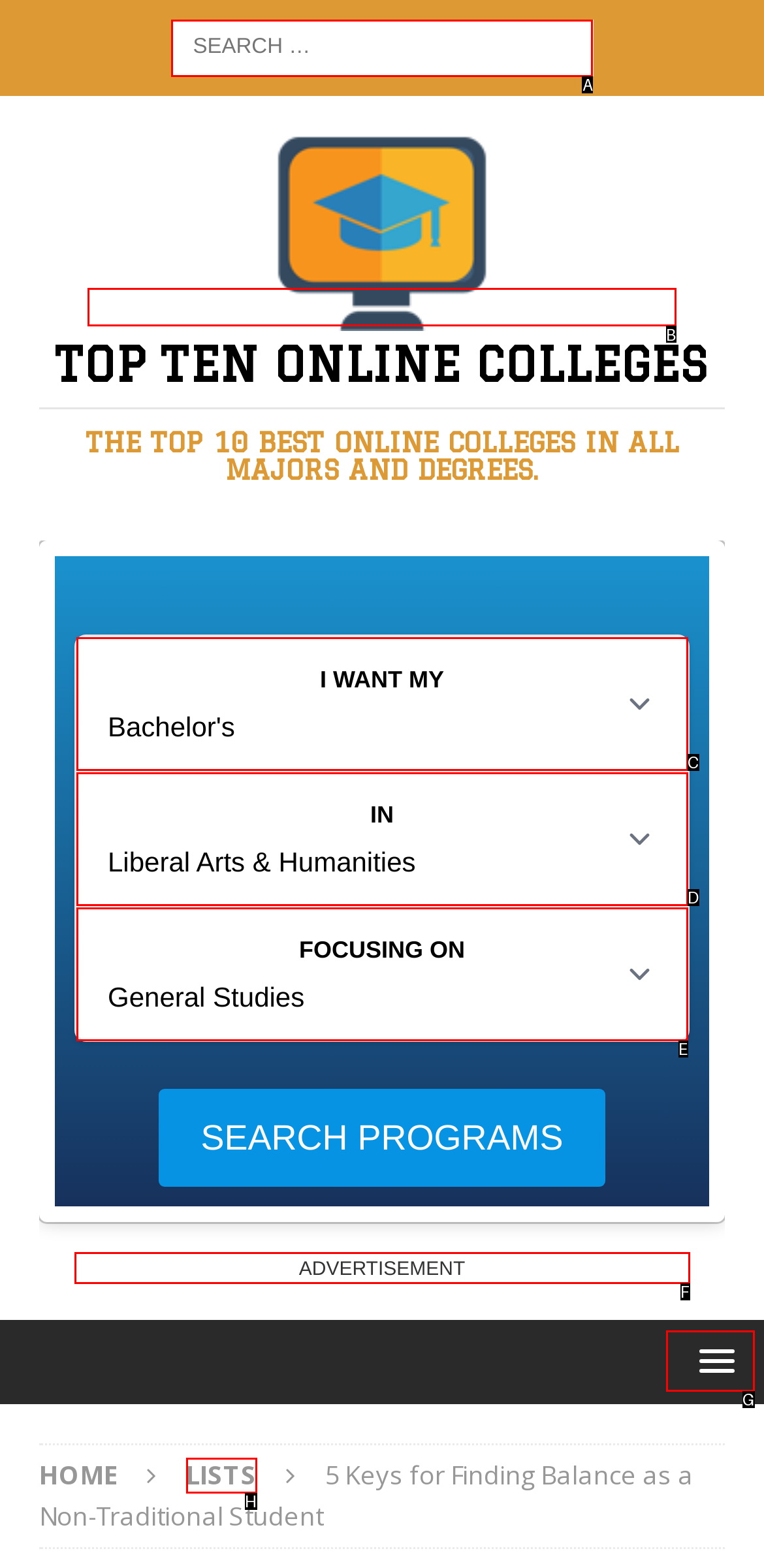Tell me which UI element to click to fulfill the given task: Click on Top Ten Online Colleges. Respond with the letter of the correct option directly.

B